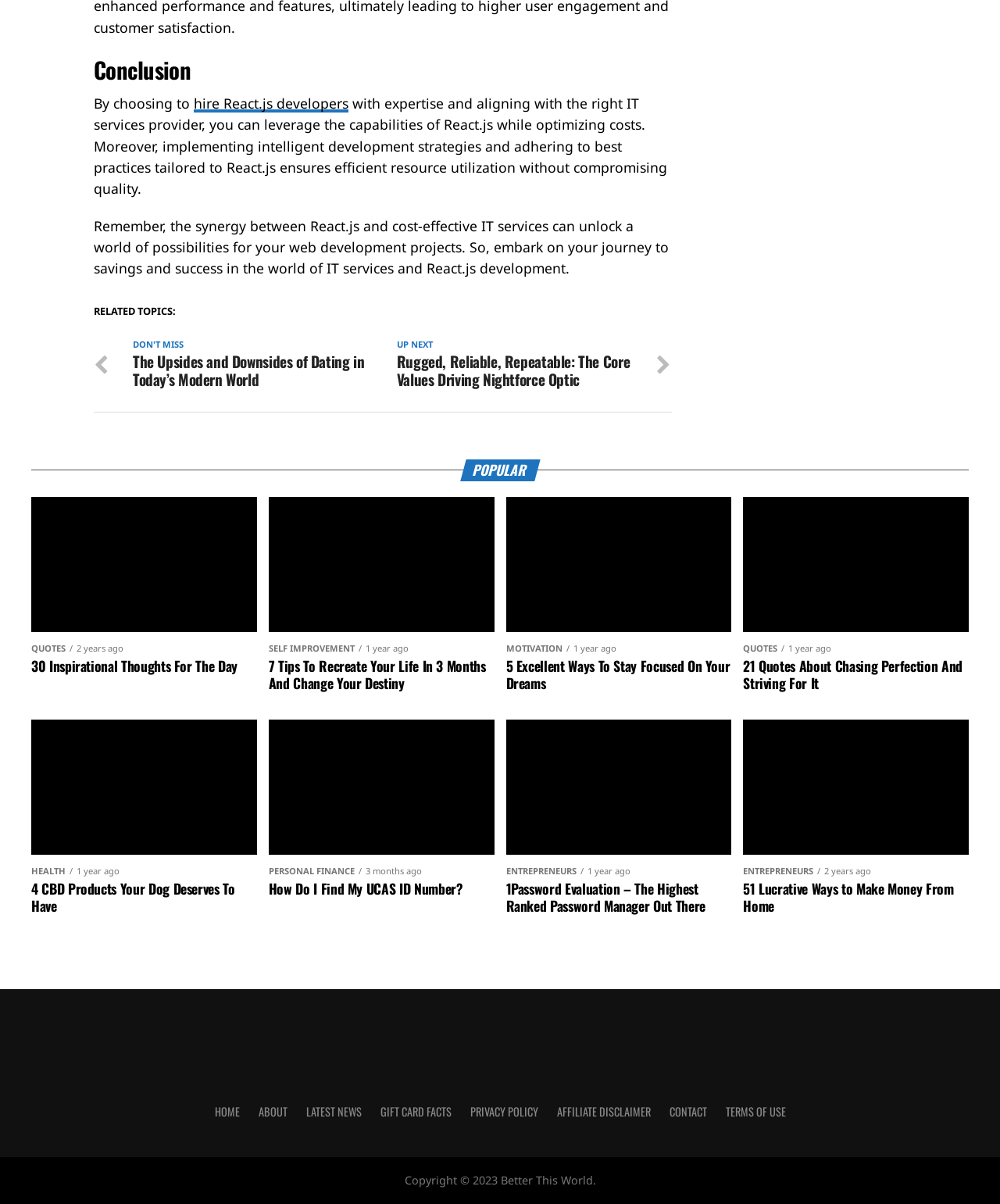Provide a one-word or short-phrase answer to the question:
What is the topic of the main article?

React.js development